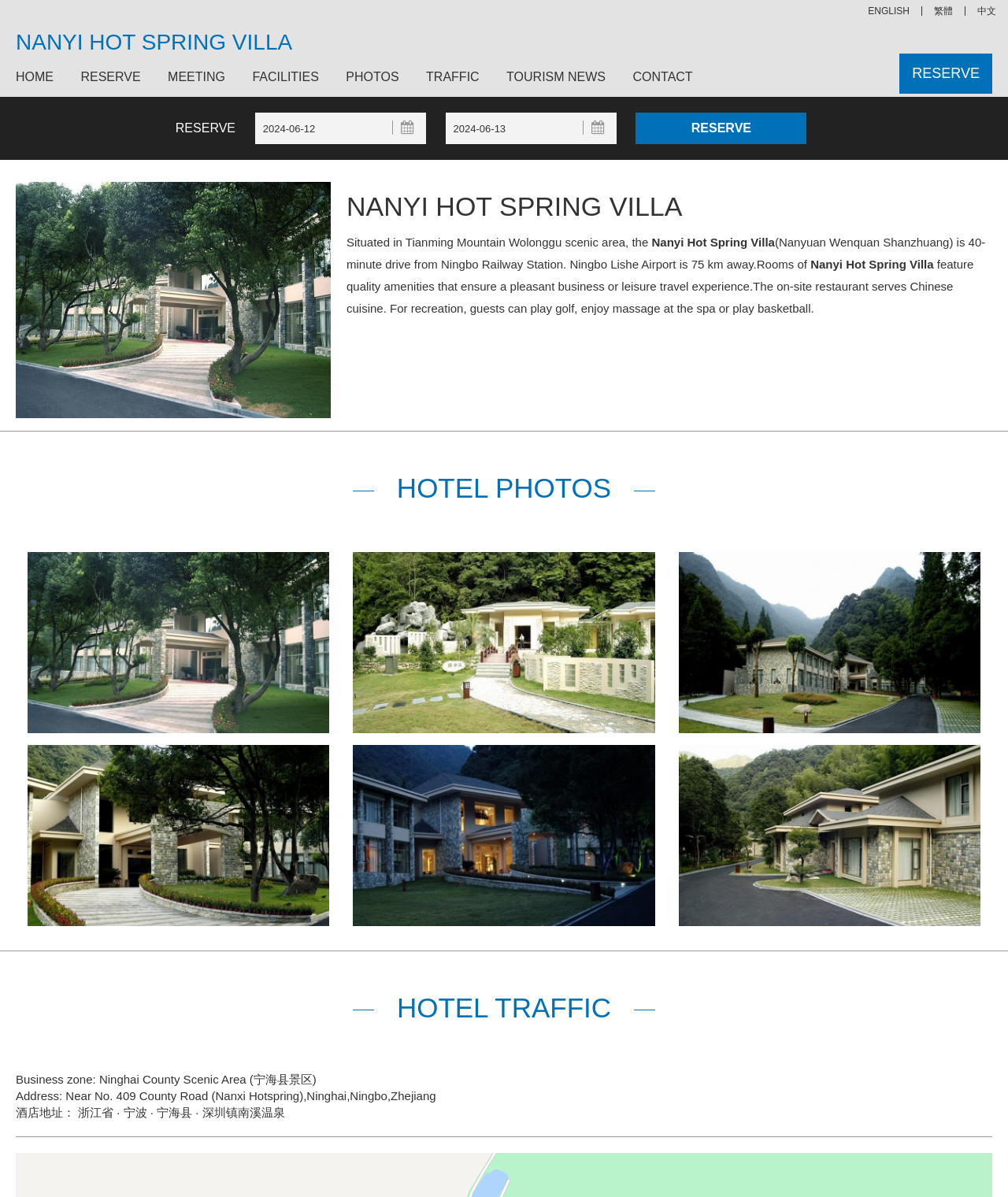Find the bounding box coordinates of the area to click in order to follow the instruction: "Make a reservation".

[0.892, 0.045, 0.984, 0.078]